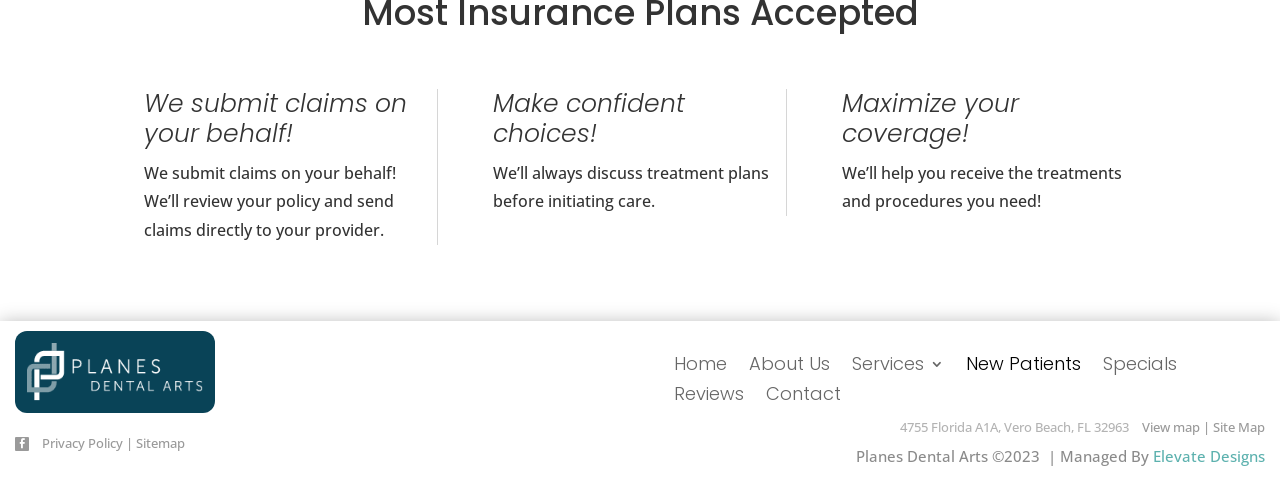What is the name of the dental clinic?
Using the image, answer in one word or phrase.

Planet Dental Arts